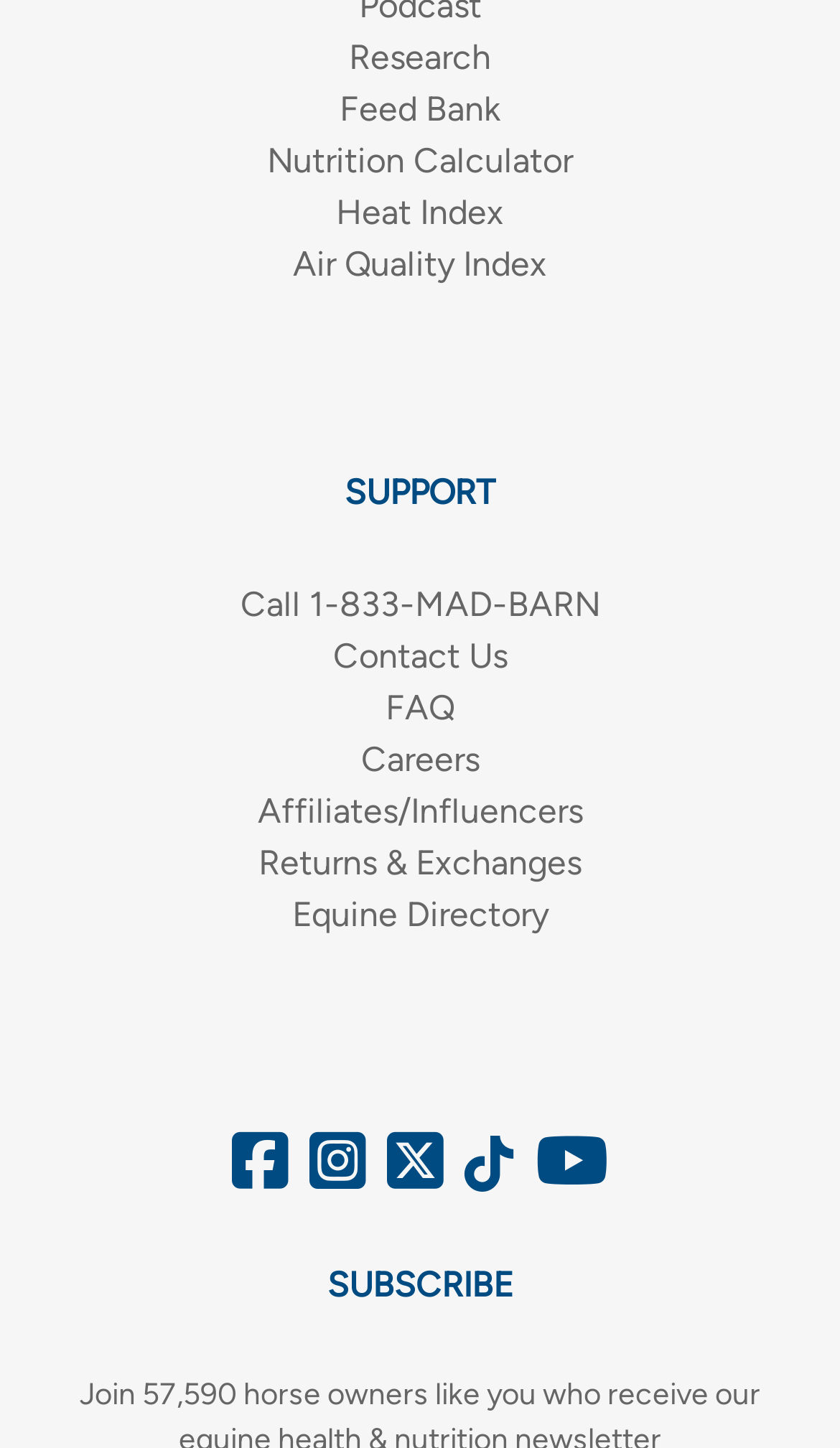Determine the bounding box coordinates for the region that must be clicked to execute the following instruction: "Click on Research".

[0.077, 0.023, 0.923, 0.059]